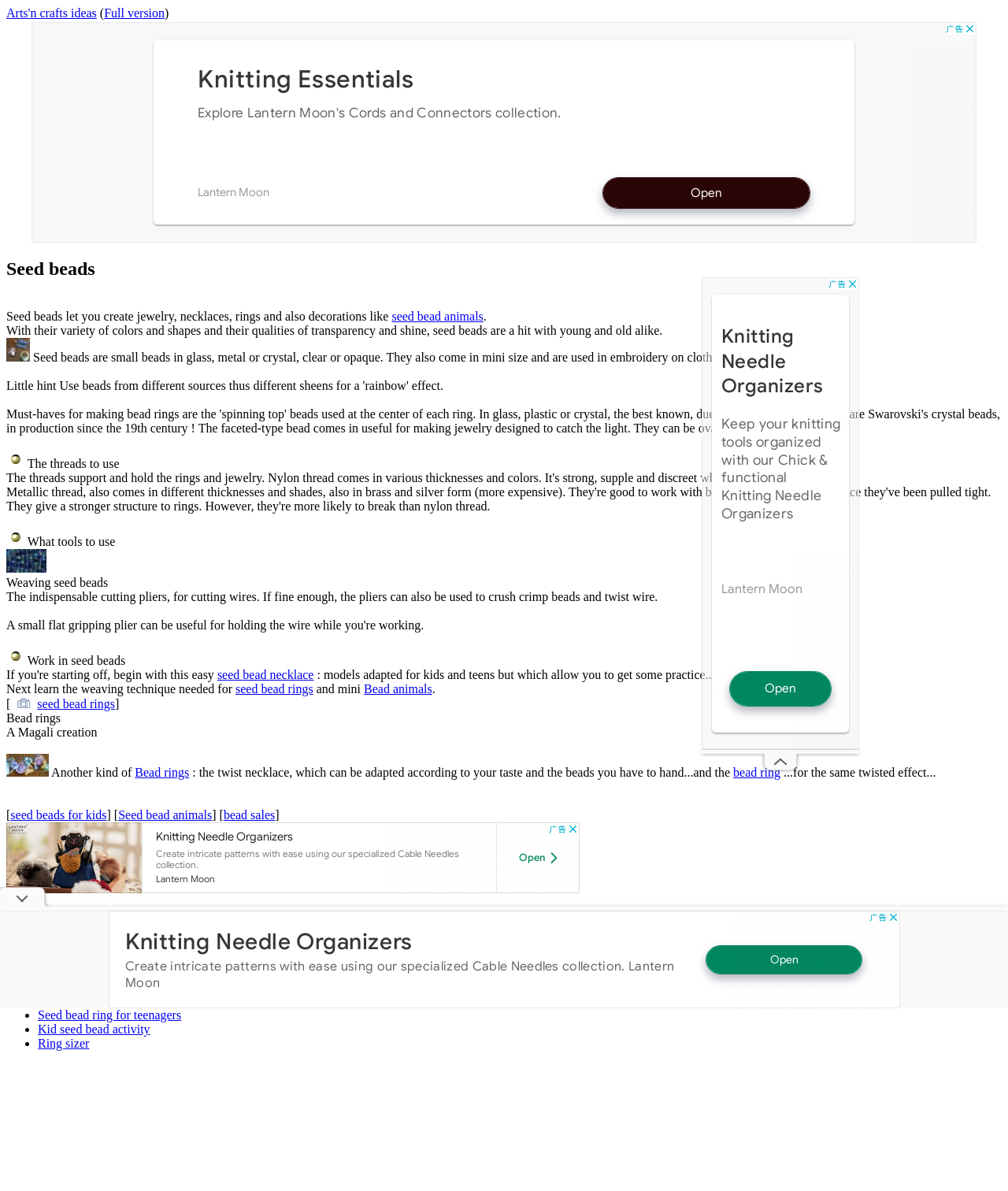Provide a one-word or one-phrase answer to the question:
What is the subject of the image?

seed beads